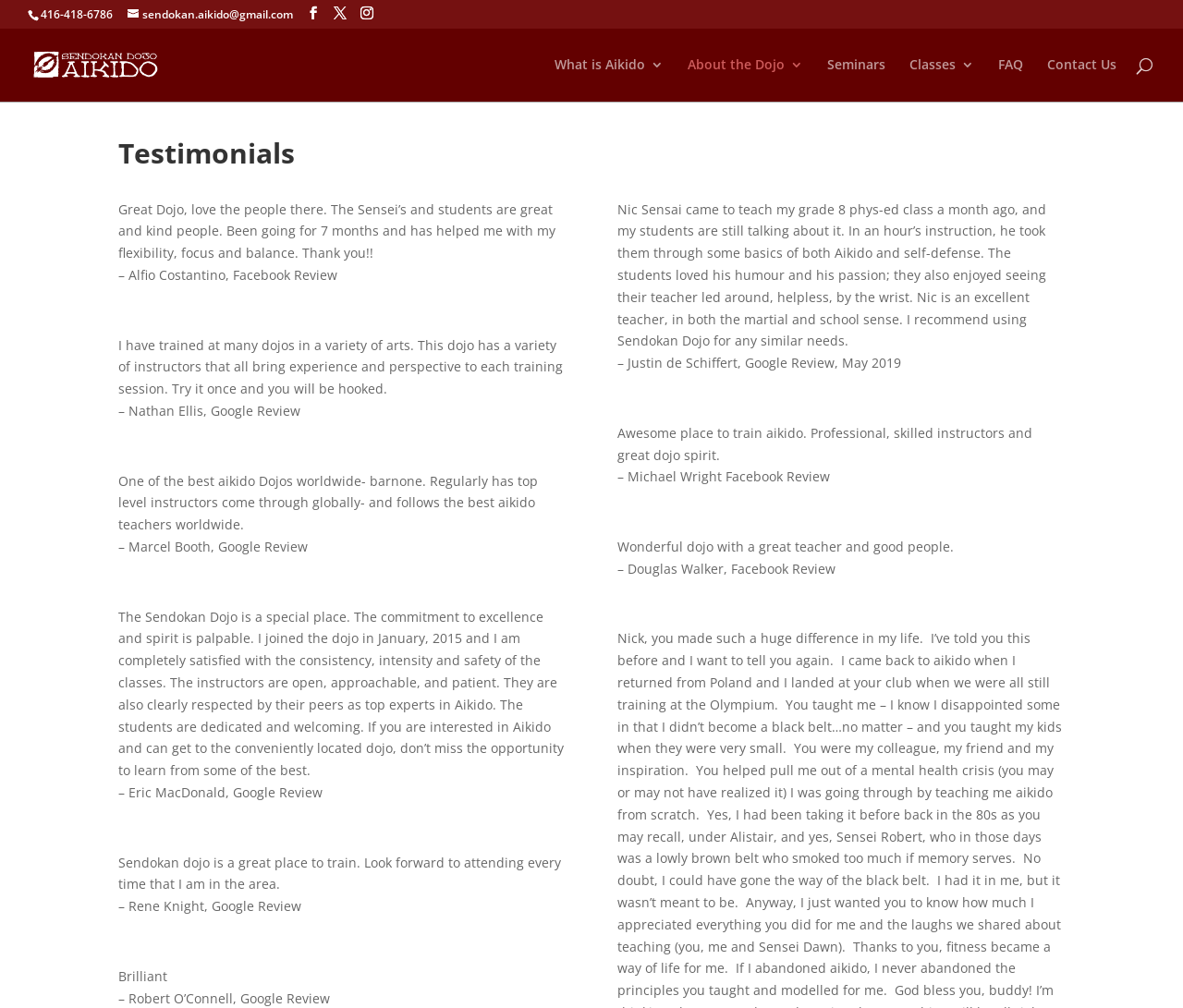Determine the bounding box coordinates of the region I should click to achieve the following instruction: "Click the 'Home' link". Ensure the bounding box coordinates are four float numbers between 0 and 1, i.e., [left, top, right, bottom].

None